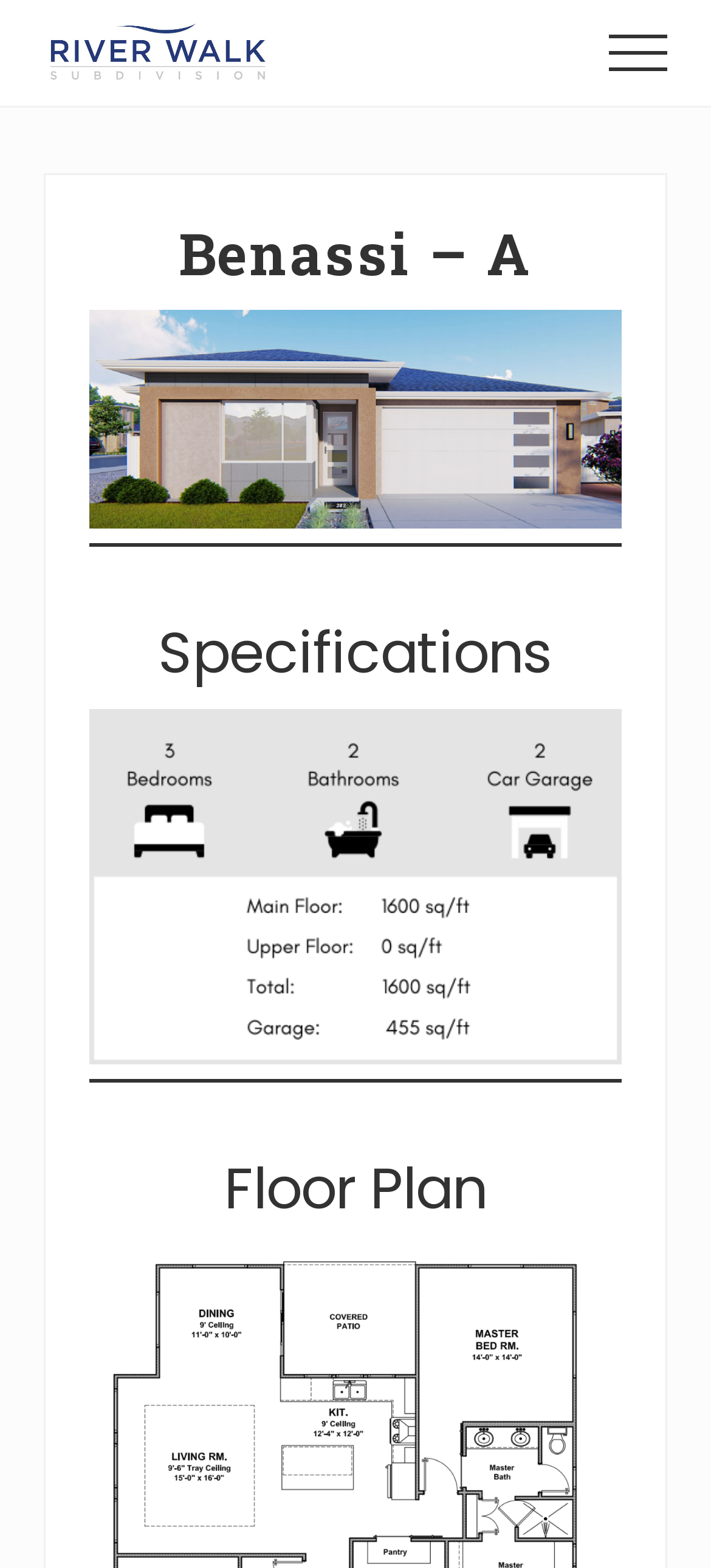Please provide a detailed answer to the question below by examining the image:
Where is the subdivision located?

The link and image with the text 'River Walk Subdivision in Grand Junction Colorado' provide the location of the subdivision, which is Grand Junction, Colorado.